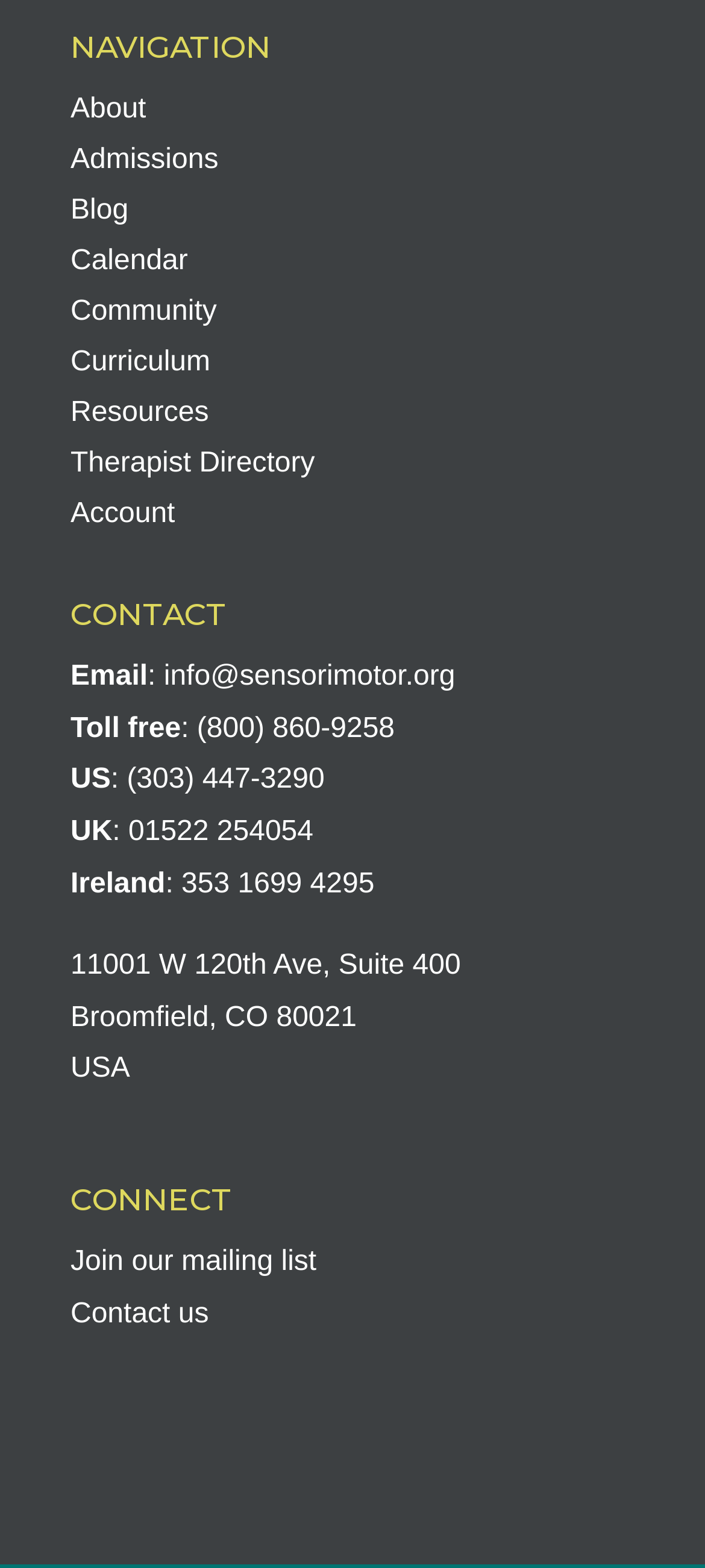Please find the bounding box coordinates of the element's region to be clicked to carry out this instruction: "Share on WhatsApp".

None